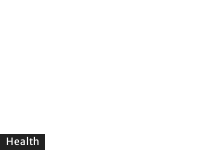What is the purpose of the image?
Please answer the question as detailed as possible based on the image.

The image serves as a visual element to engage readers interested in understanding gluten and its implications for health, as stated in the caption.